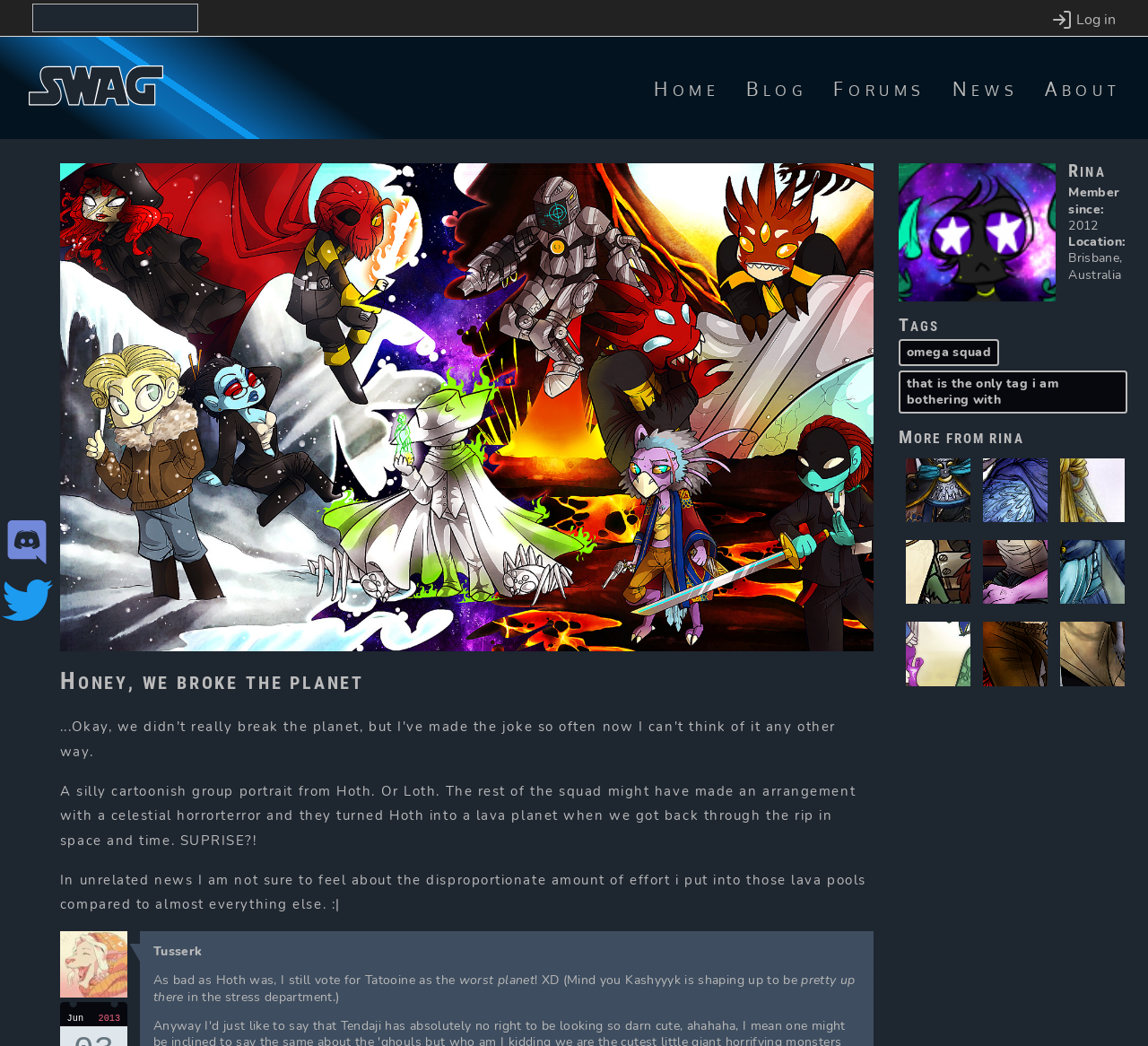Kindly determine the bounding box coordinates for the clickable area to achieve the given instruction: "View the profile of user Rina".

[0.931, 0.145, 0.986, 0.177]